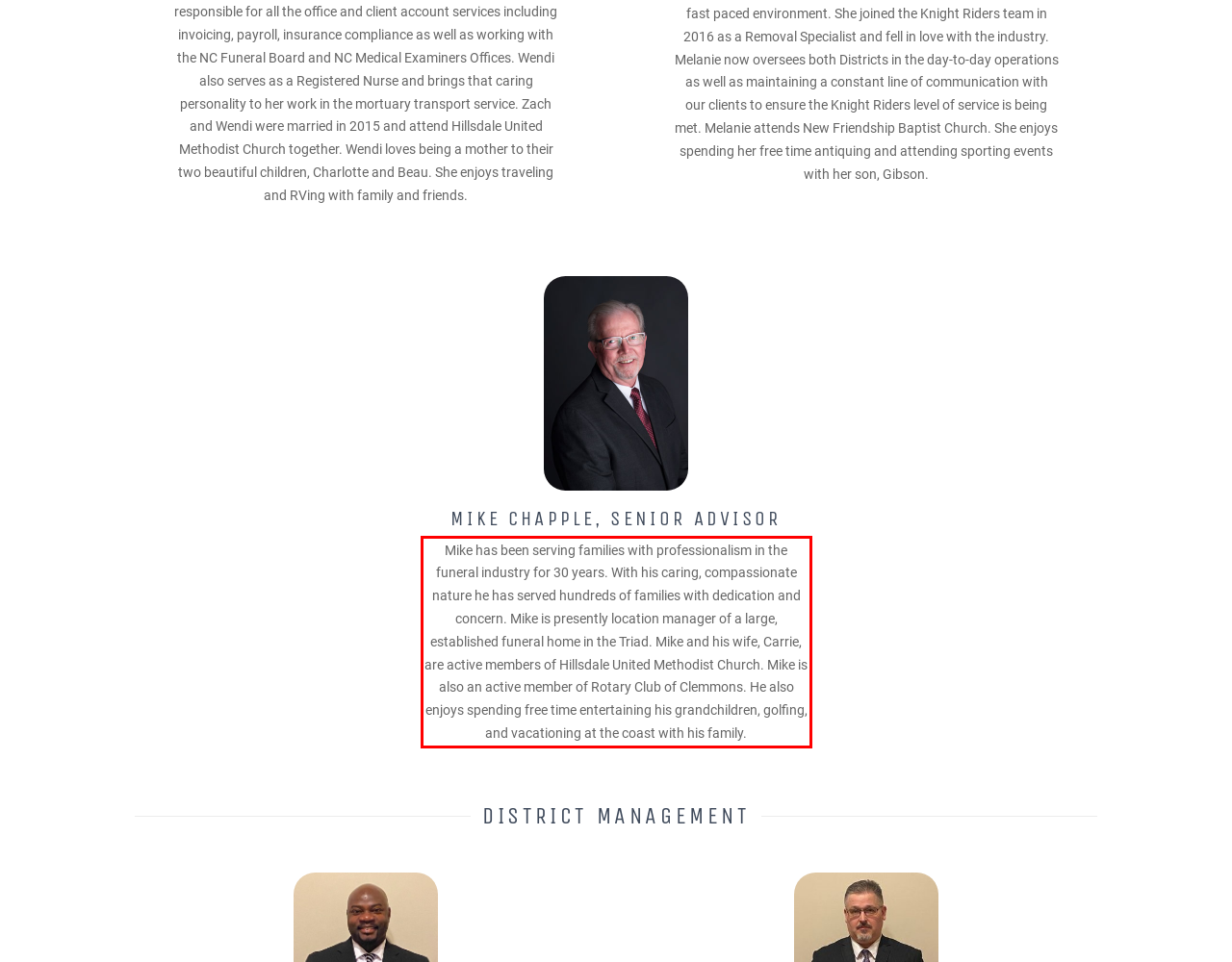Using the provided screenshot of a webpage, recognize and generate the text found within the red rectangle bounding box.

Mike has been serving families with professionalism in the funeral industry for 30 years. With his caring, compassionate nature he has served hundreds of families with dedication and concern. Mike is presently location manager of a large, established funeral home in the Triad. Mike and his wife, Carrie, are active members of Hillsdale United Methodist Church. Mike is also an active member of Rotary Club of Clemmons. He also enjoys spending free time entertaining his grandchildren, golfing, and vacationing at the coast with his family.